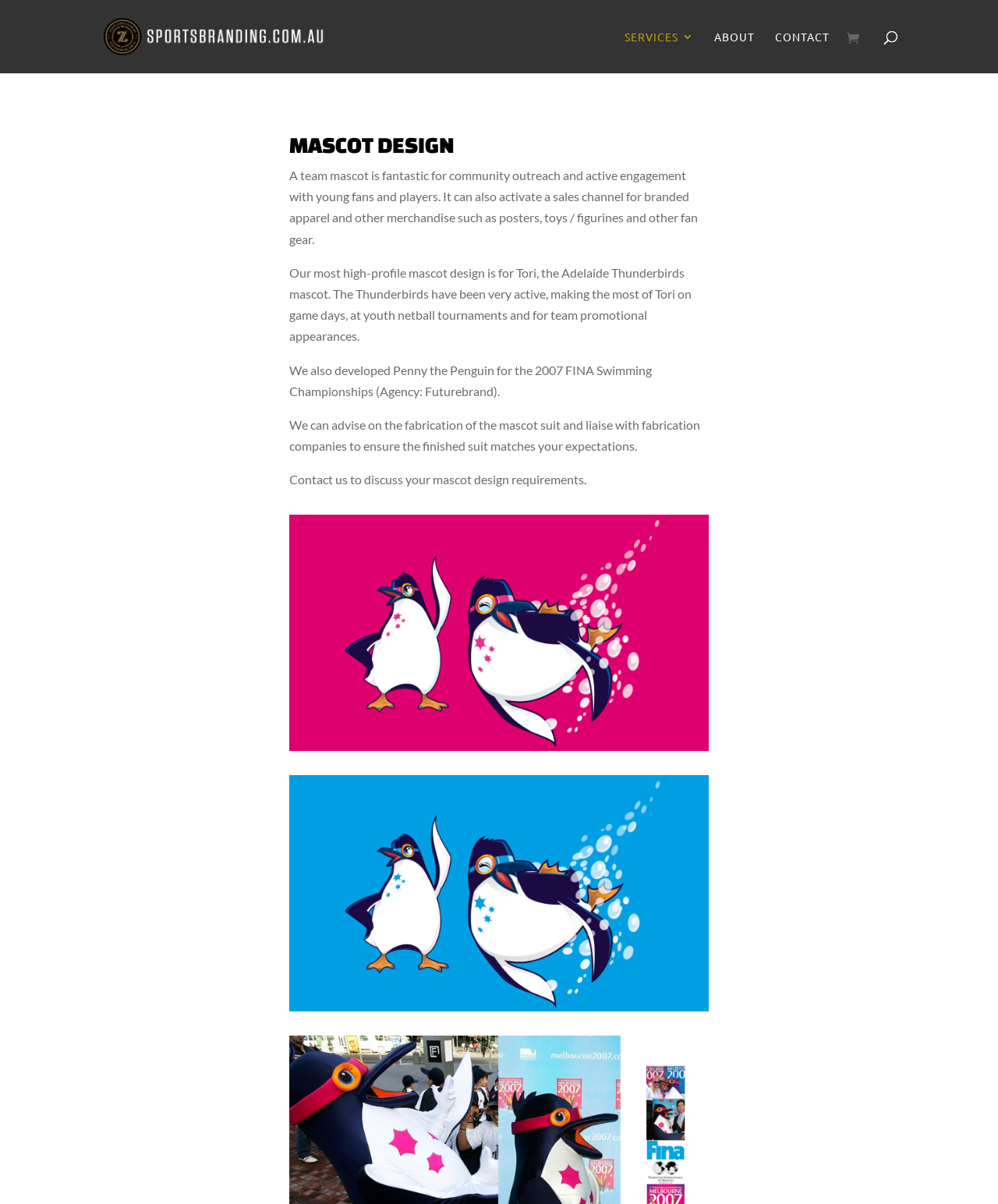What is the name of the mascot designed for the Adelaide Thunderbirds?
Look at the image and respond with a one-word or short-phrase answer.

Tori